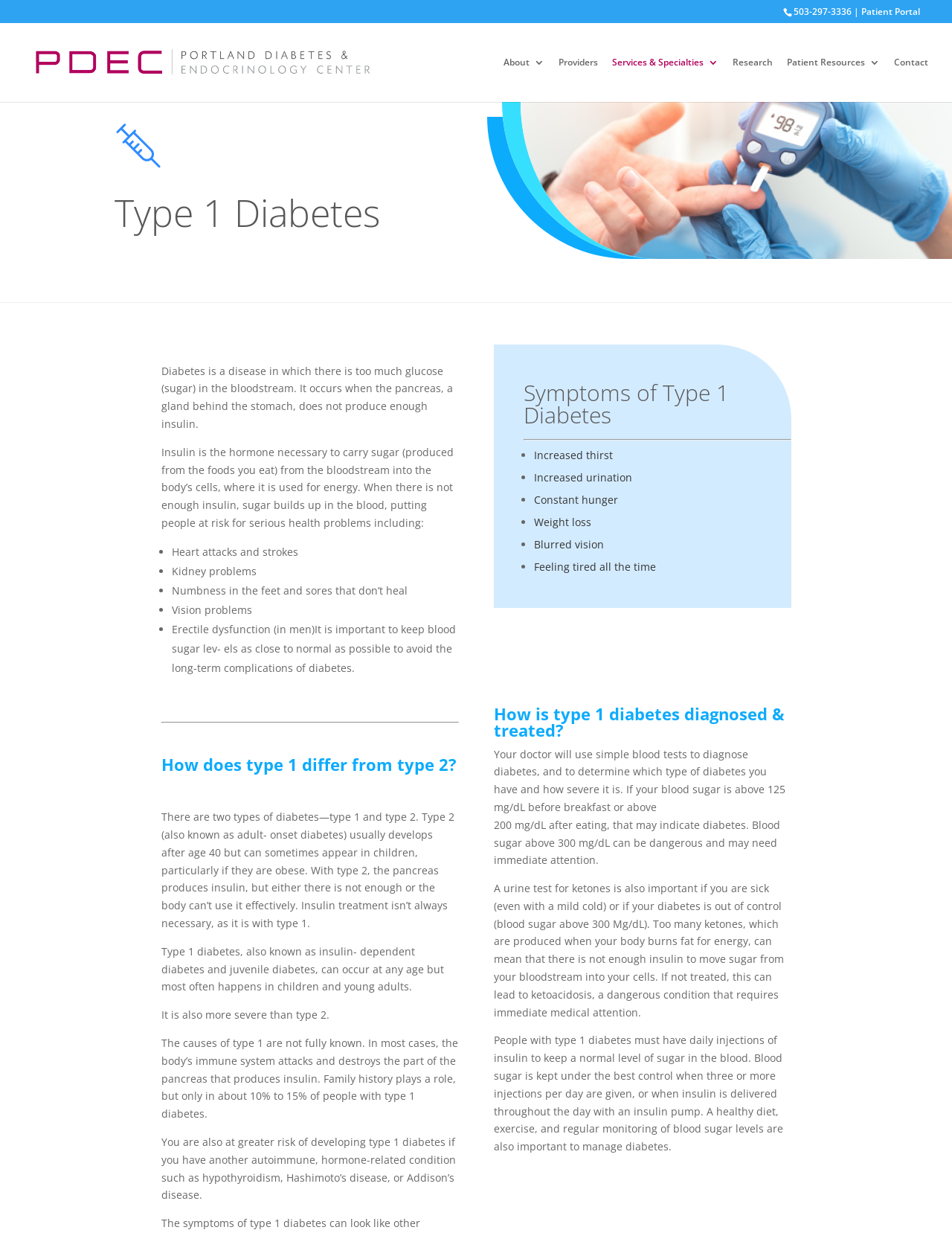Determine the bounding box coordinates of the UI element described by: "About".

[0.529, 0.047, 0.572, 0.083]